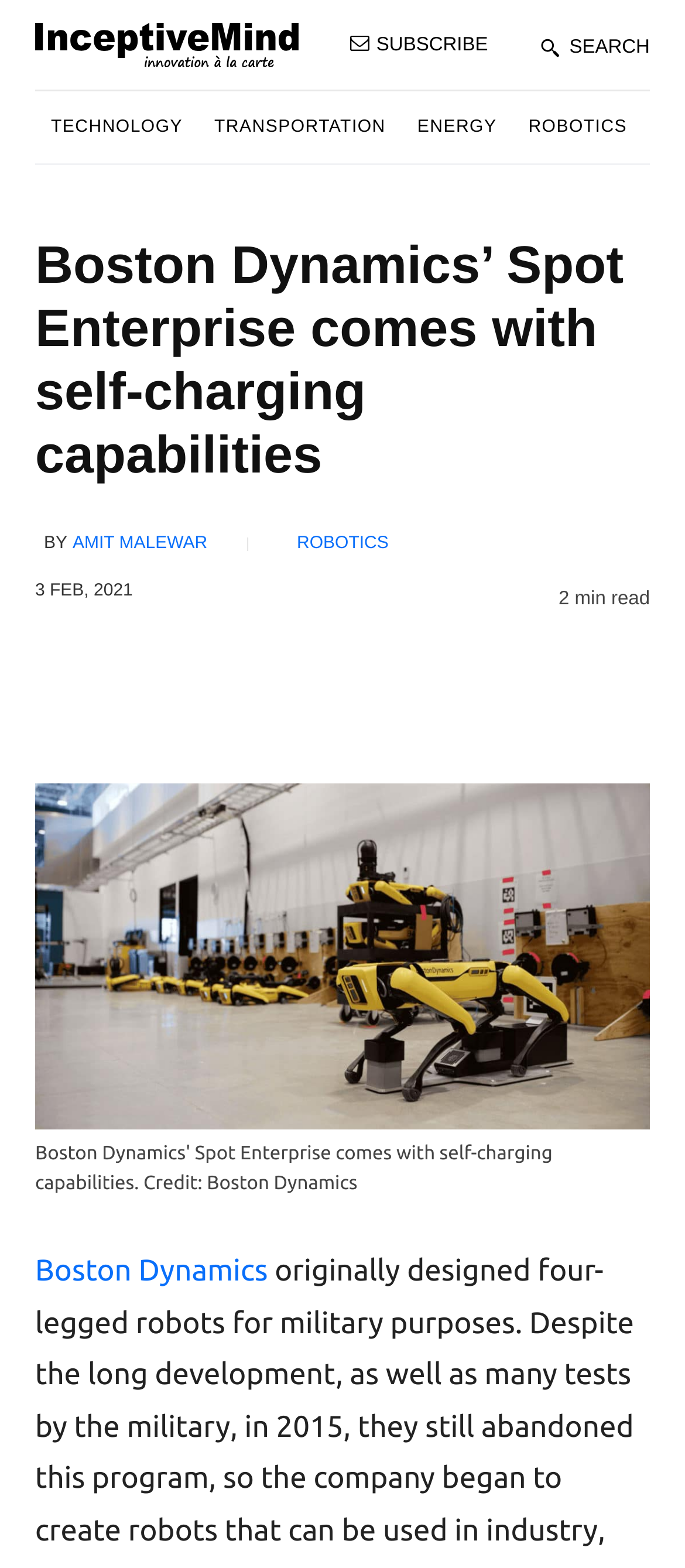What is the company behind the robot?
Please answer using one word or phrase, based on the screenshot.

Boston Dynamics